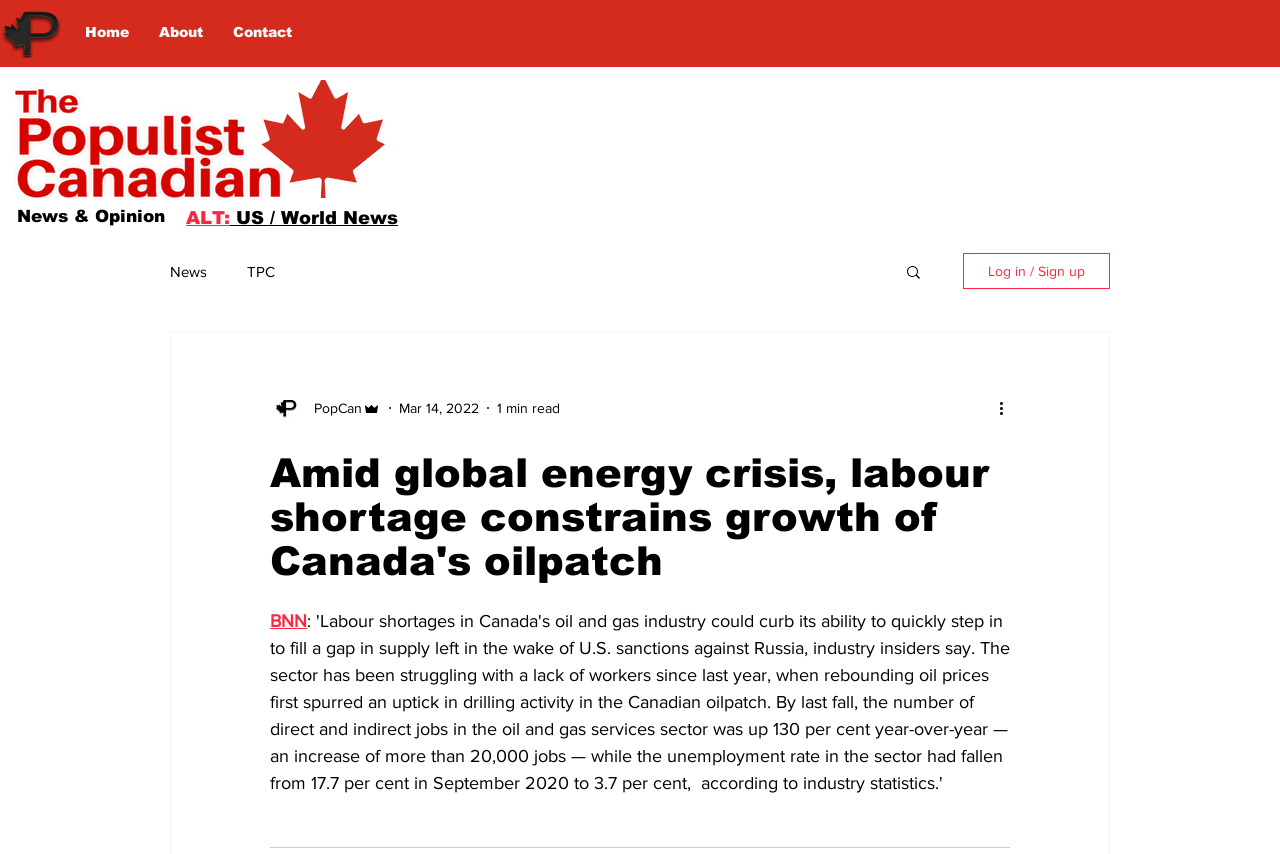Please locate the bounding box coordinates of the element that should be clicked to complete the given instruction: "Read the blog post 'Cycling – Friend or foe?'".

None